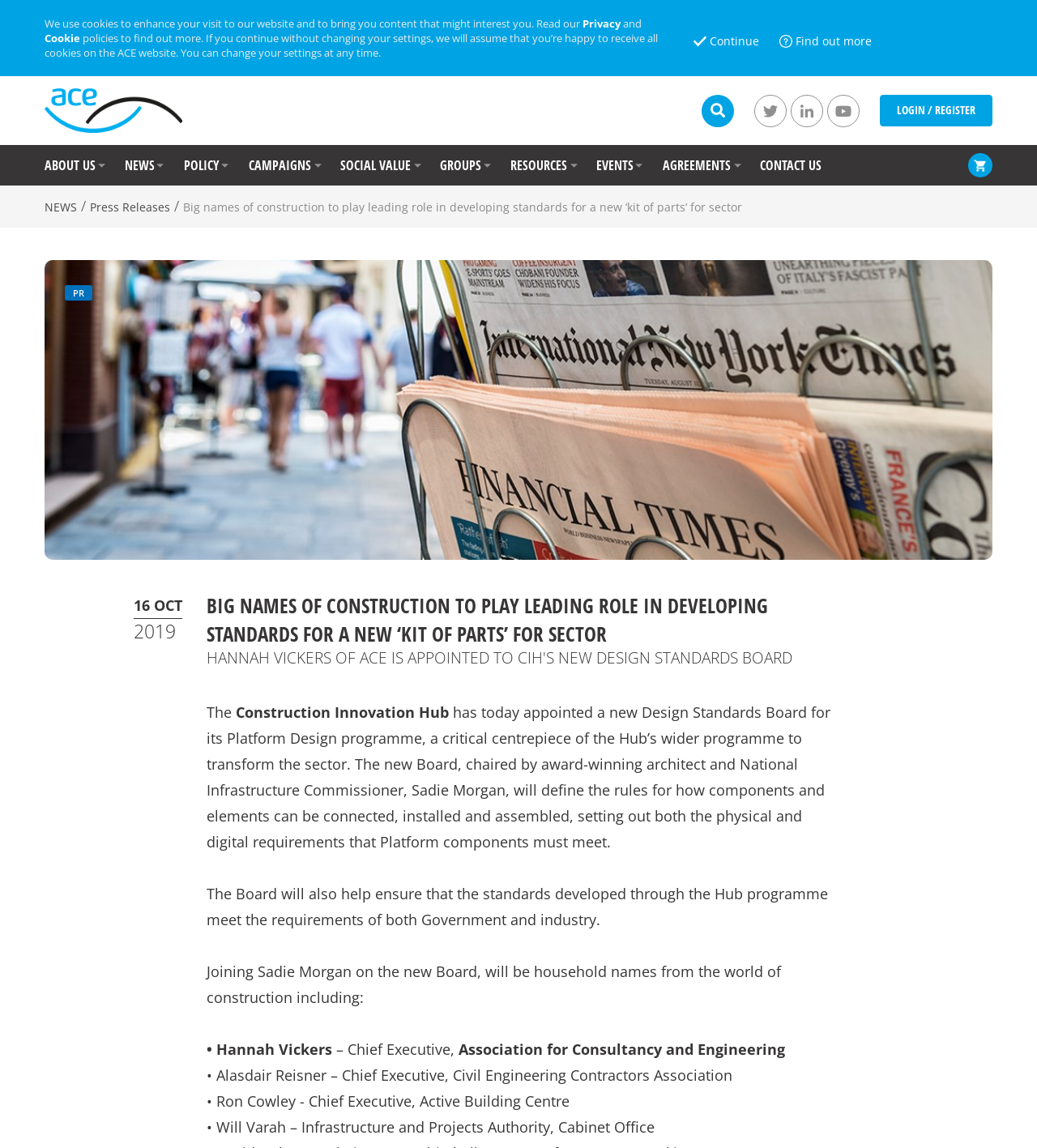Please specify the bounding box coordinates for the clickable region that will help you carry out the instruction: "Click the 'ACE' link".

[0.043, 0.088, 0.176, 0.102]